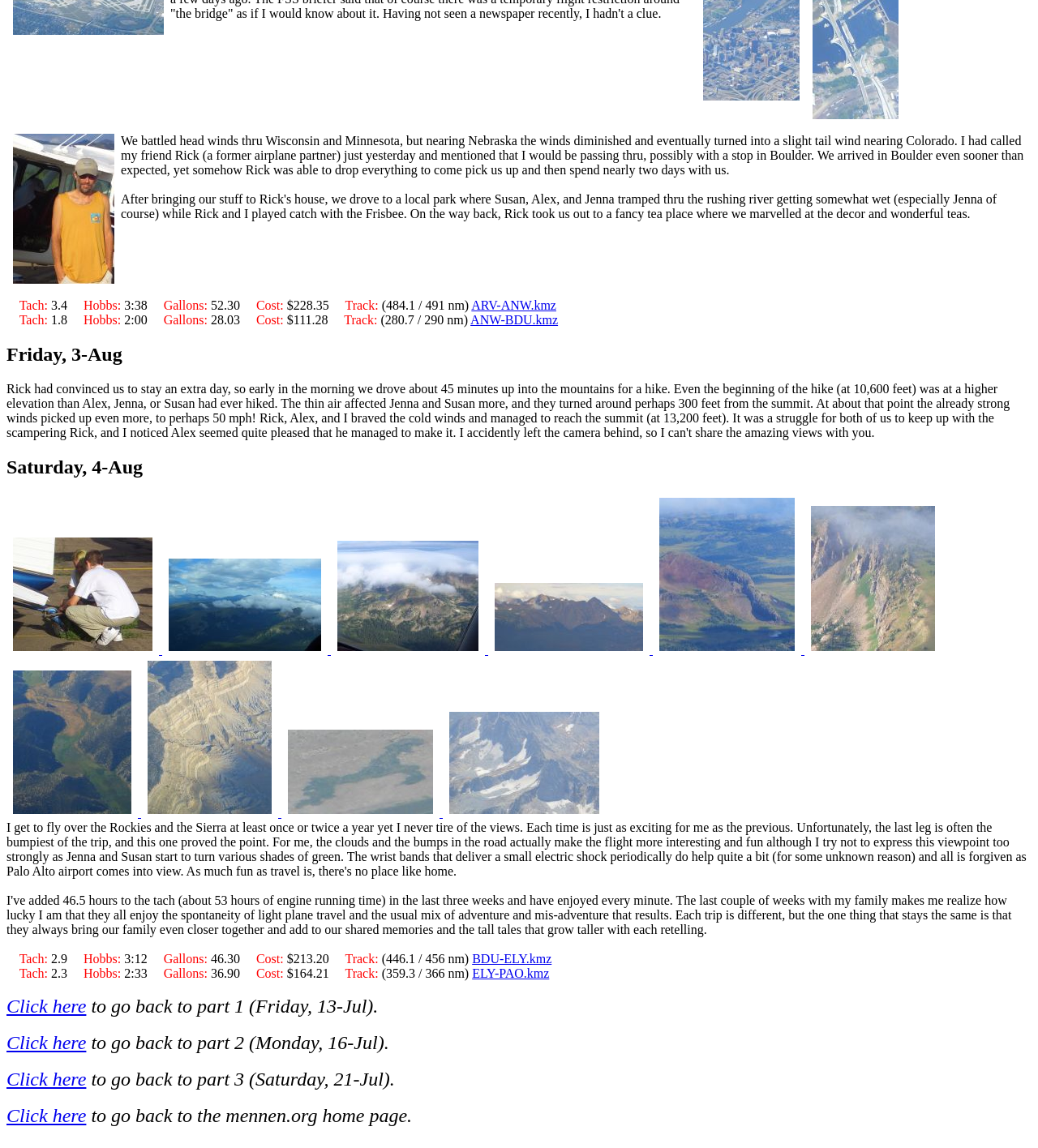Determine the bounding box coordinates for the element that should be clicked to follow this instruction: "Click the link to go back to the mennen.org home page". The coordinates should be given as four float numbers between 0 and 1, in the format [left, top, right, bottom].

[0.006, 0.962, 0.083, 0.981]